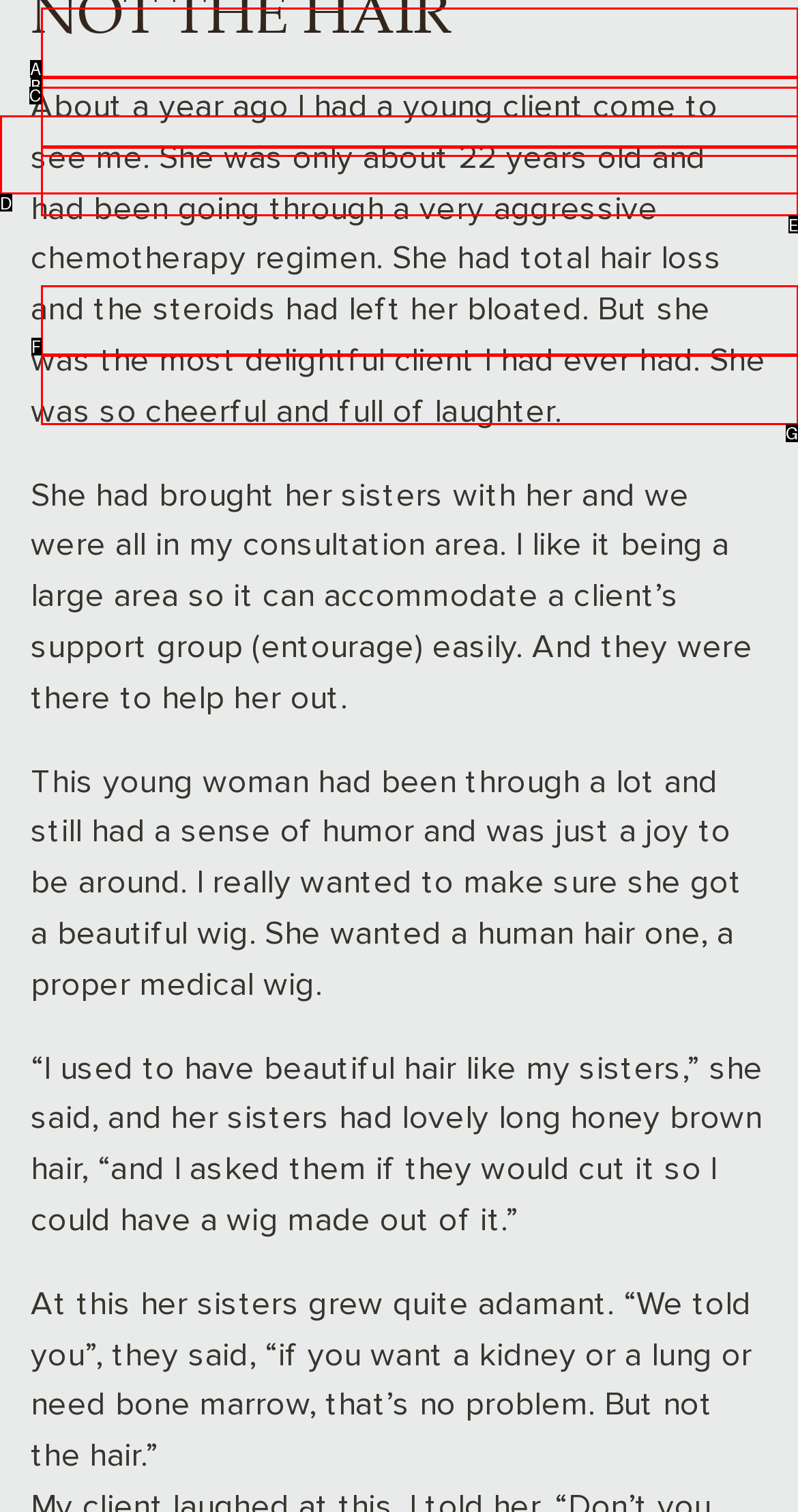Determine which HTML element matches the given description: Client Profile: Avery. Provide the corresponding option's letter directly.

A